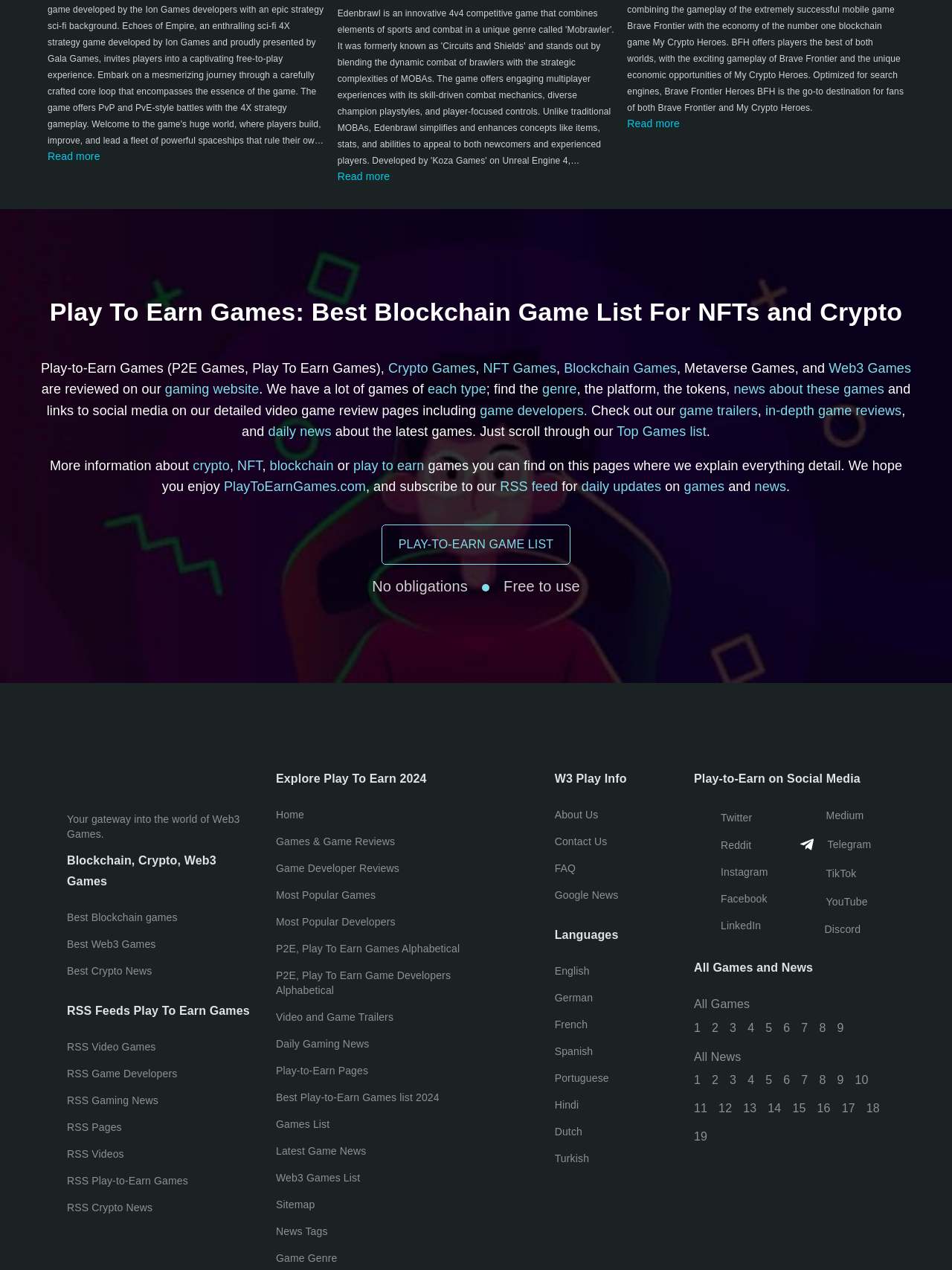Please locate the bounding box coordinates for the element that should be clicked to achieve the following instruction: "Explore 'Play To Earn Games'". Ensure the coordinates are given as four float numbers between 0 and 1, i.e., [left, top, right, bottom].

[0.0, 0.234, 1.0, 0.258]